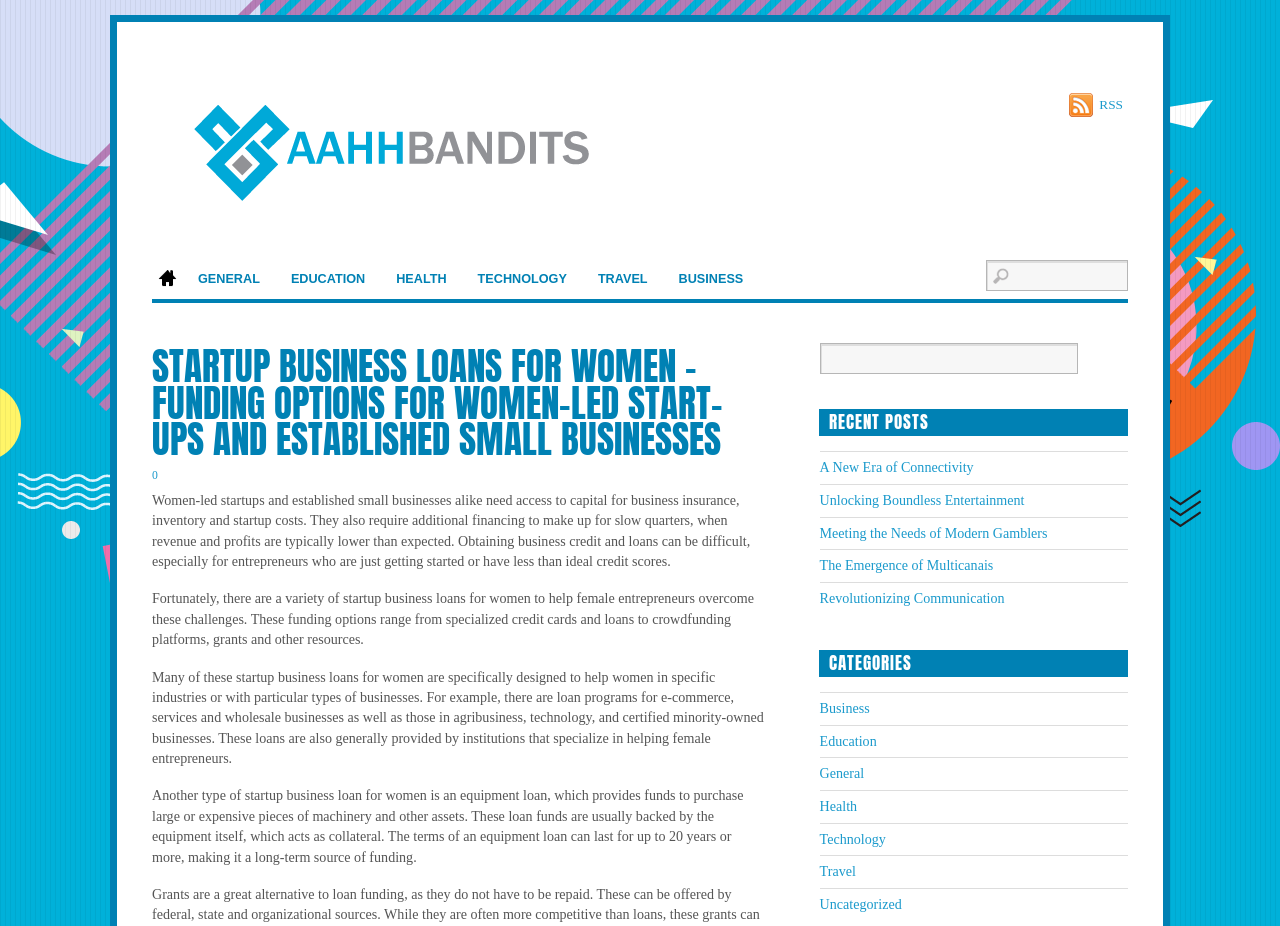Provide a brief response using a word or short phrase to this question:
What is the topic of the first recent post?

A New Era of Connectivity